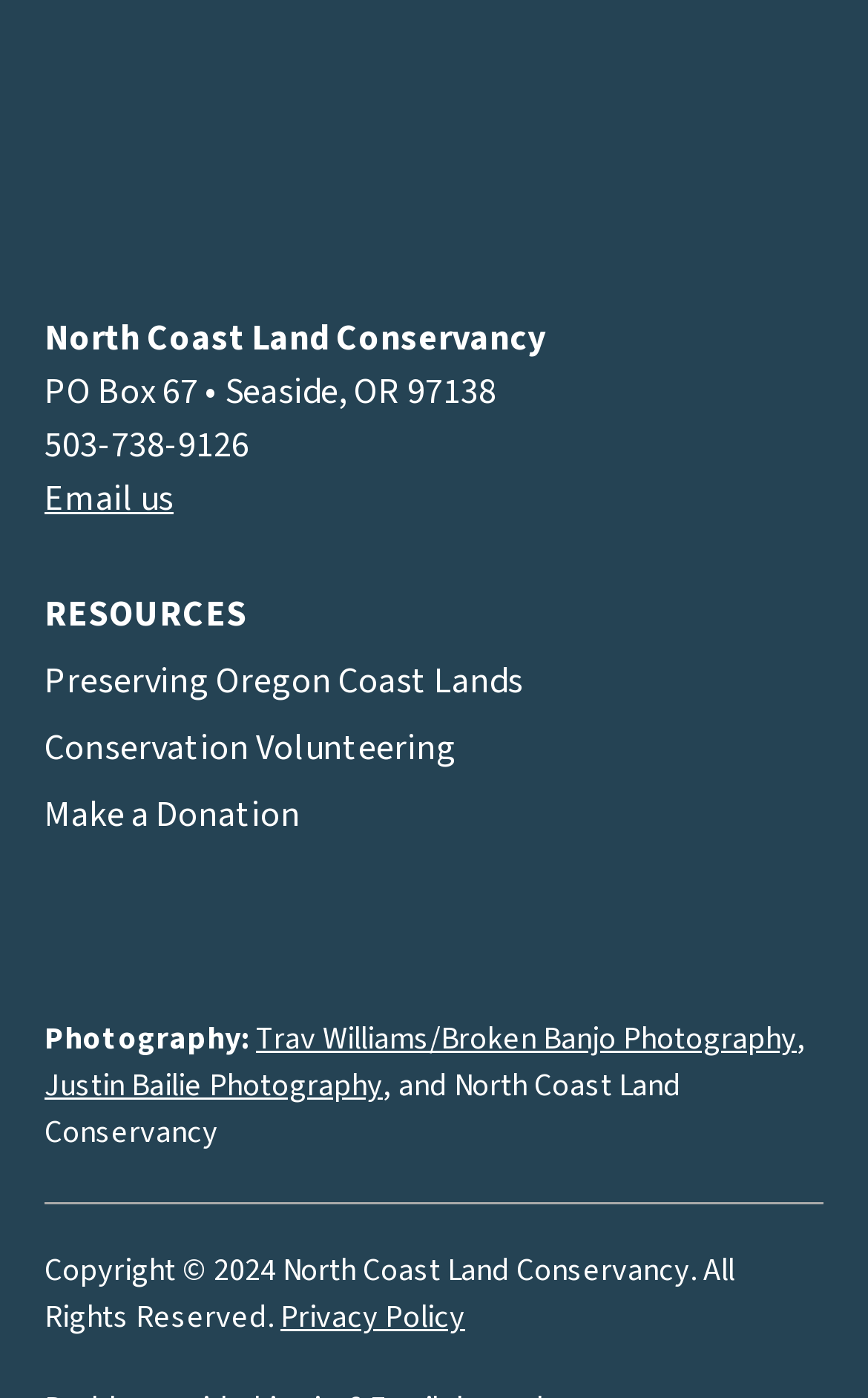Please locate the bounding box coordinates of the element that should be clicked to complete the given instruction: "Email us".

[0.051, 0.34, 0.2, 0.375]